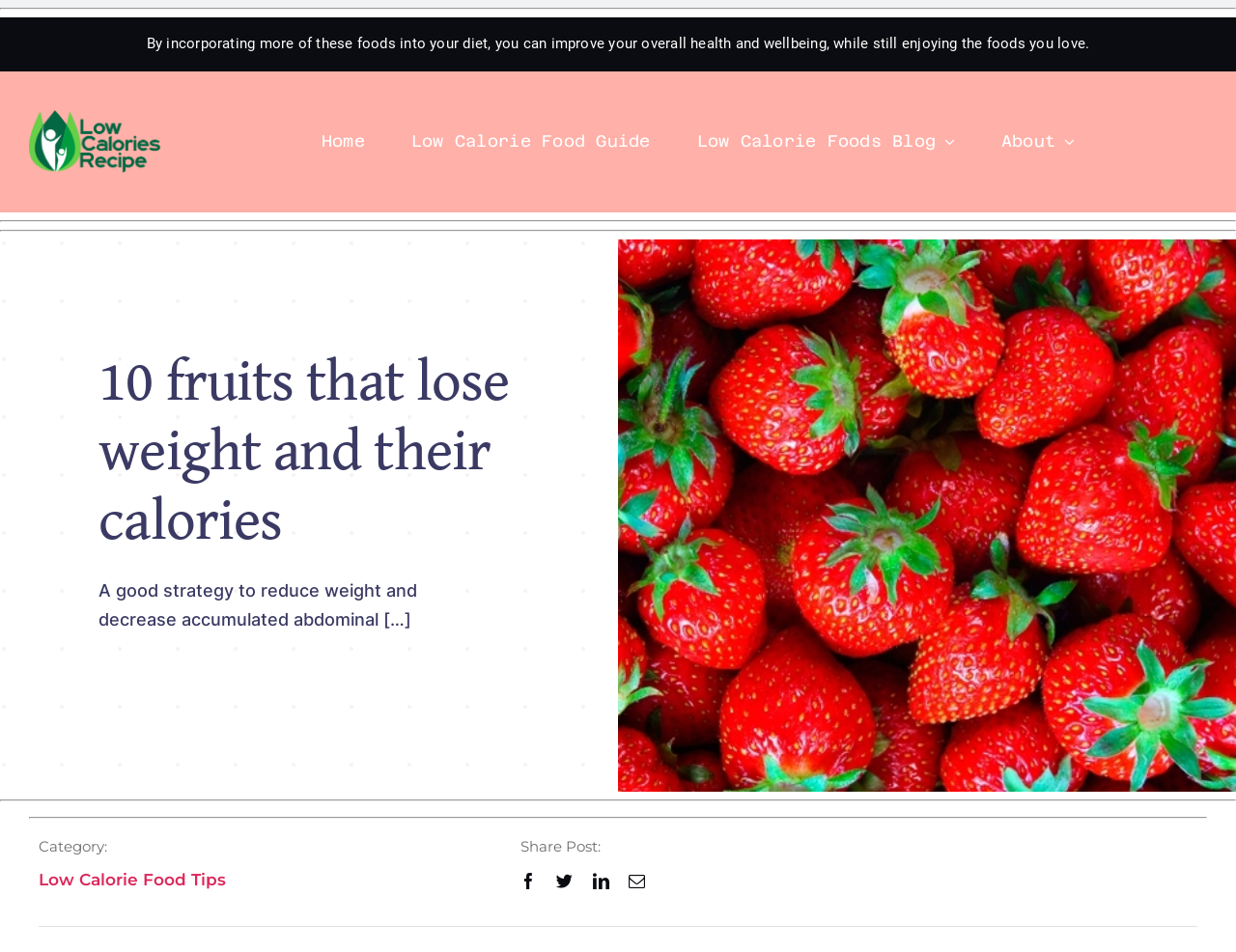What is the title or heading displayed on the webpage?

10 fruits that lose weight and their calories